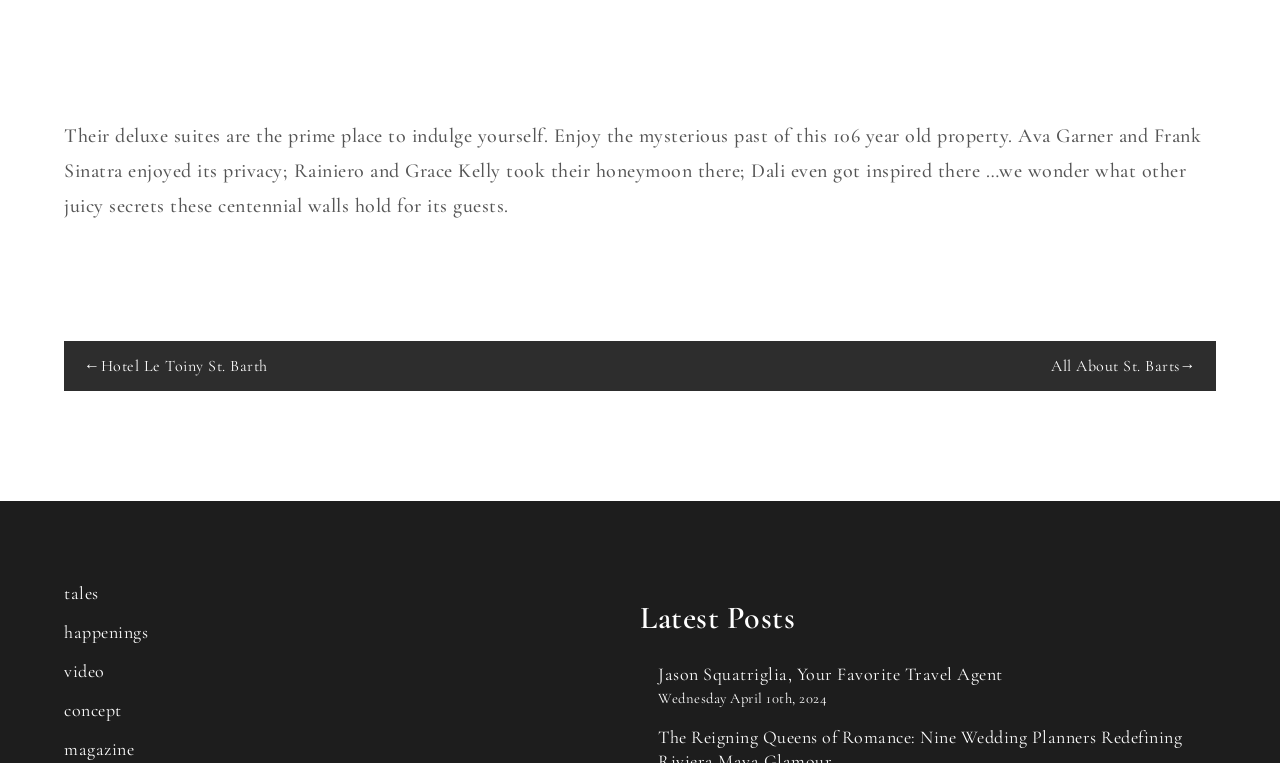What is the age of the property?
Using the visual information from the image, give a one-word or short-phrase answer.

106 years old